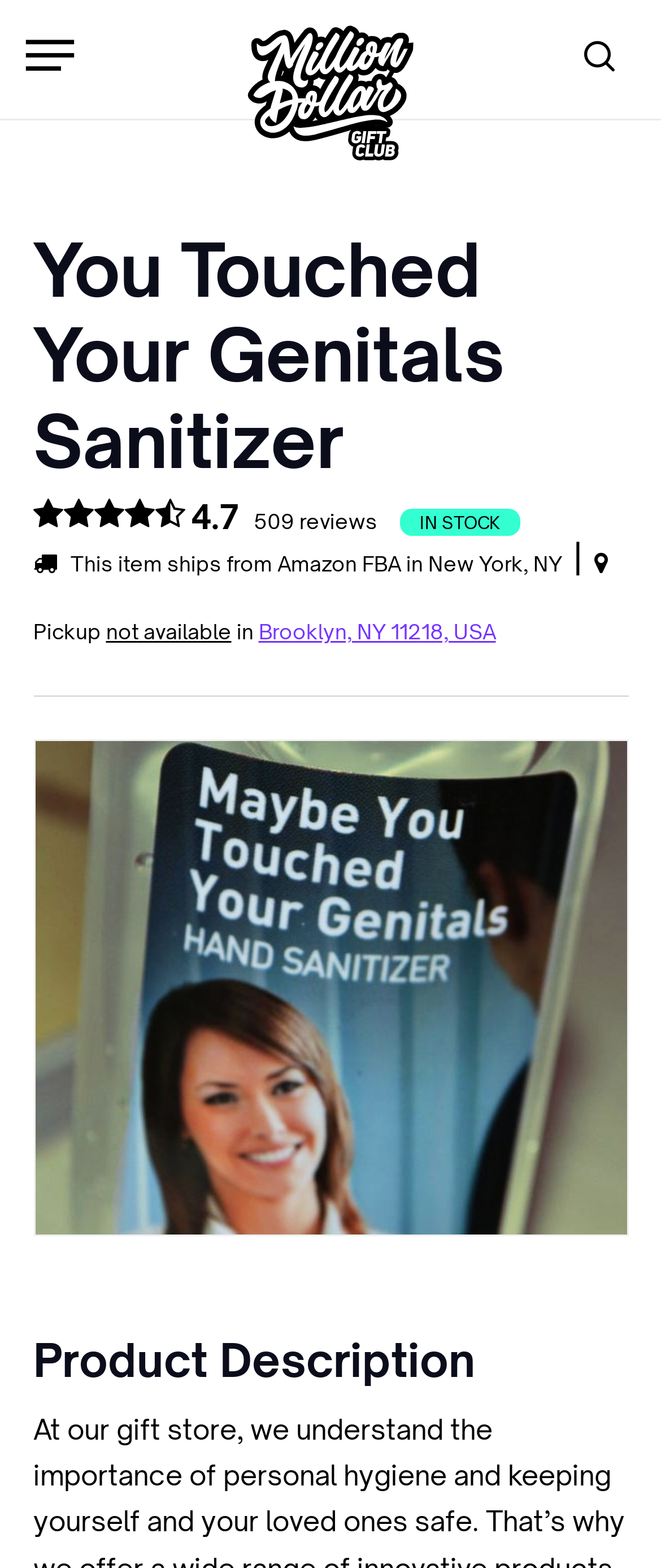Extract the bounding box coordinates for the HTML element that matches this description: "search". The coordinates should be four float numbers between 0 and 1, i.e., [left, top, right, bottom].

[0.858, 0.005, 0.929, 0.047]